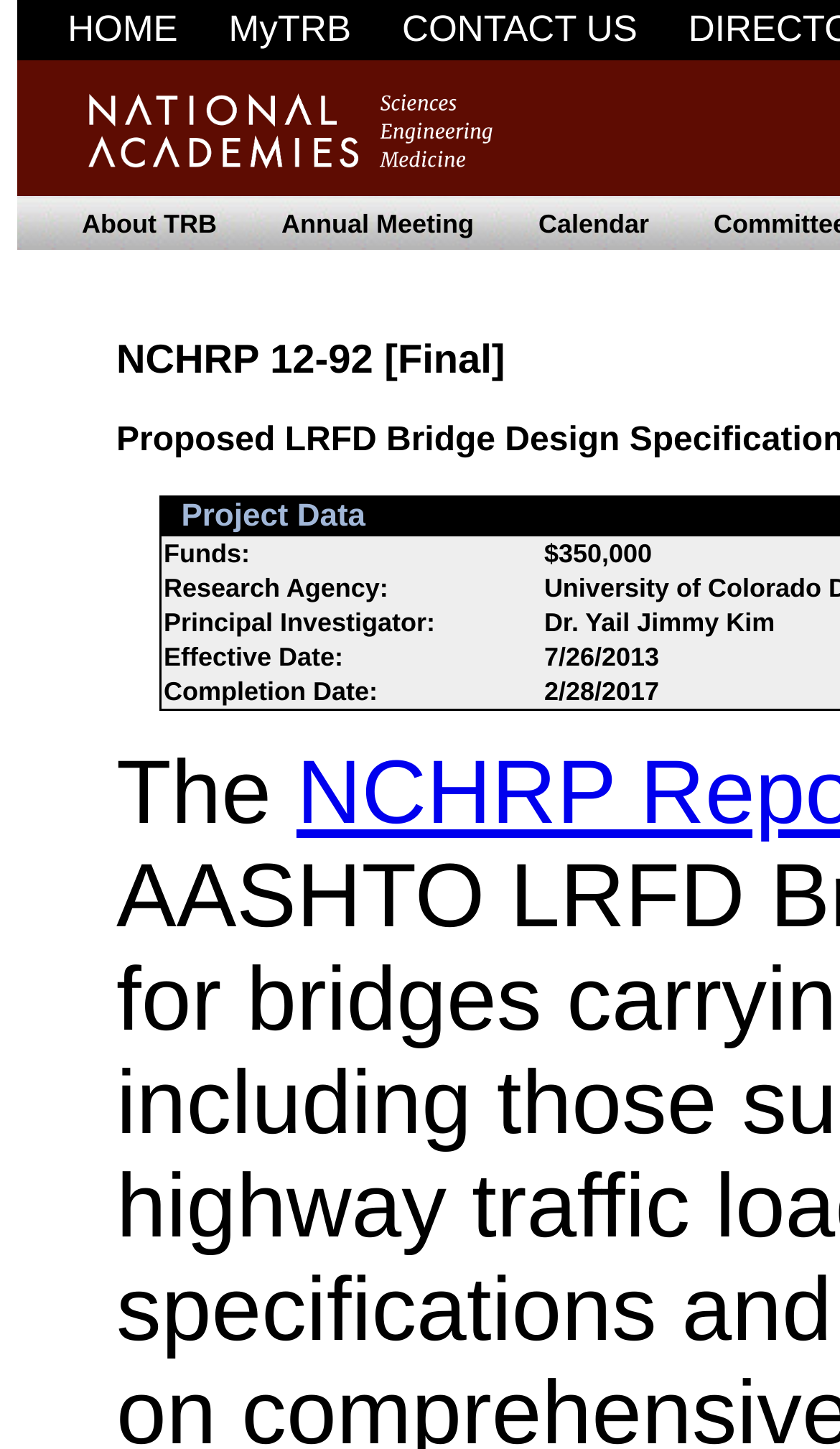What is the label of the first table cell in the lower section?
Please give a detailed and elaborate answer to the question.

I looked at the lower section and found the first table cell, which has the label 'Funds:', so the answer is 'Funds:'.